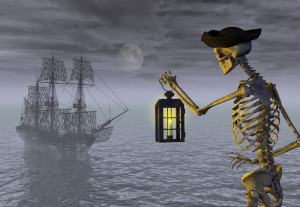Give an elaborate caption for the image.

This evocative image features a skeletal figure dressed in a pirate hat, holding a glowing lantern against a backdrop of a ghostly ship silhouetted in the misty waters. The scene is set under a moonlit sky, enhancing the mysterious and eerie atmosphere. The skeletal pirate appears to be guiding or illuminating the way, potentially leading lost souls or adventurers through the fog. This visual embodies the themes of nautical mysteries, ghost ships, and maritime lore, inviting viewers to explore haunting tales from the sea. It perfectly complements the episode titled "Nautical Mysteries," which delves into stories of abandoned vessels and the superstitions surrounding the ocean's unknown depths.